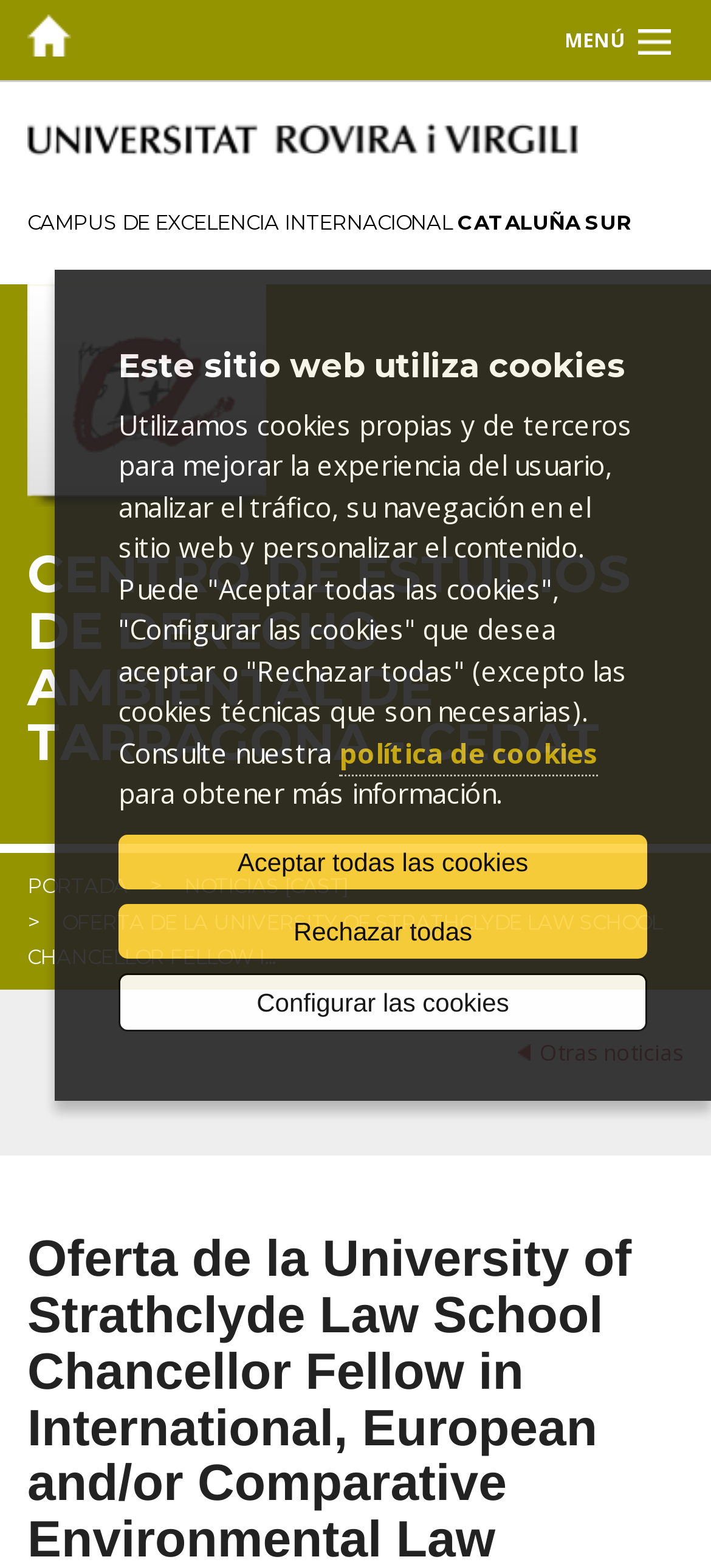From the element description: "BLOG", extract the bounding box coordinates of the UI element. The coordinates should be expressed as four float numbers between 0 and 1, in the order [left, top, right, bottom].

[0.0, 0.546, 1.0, 0.598]